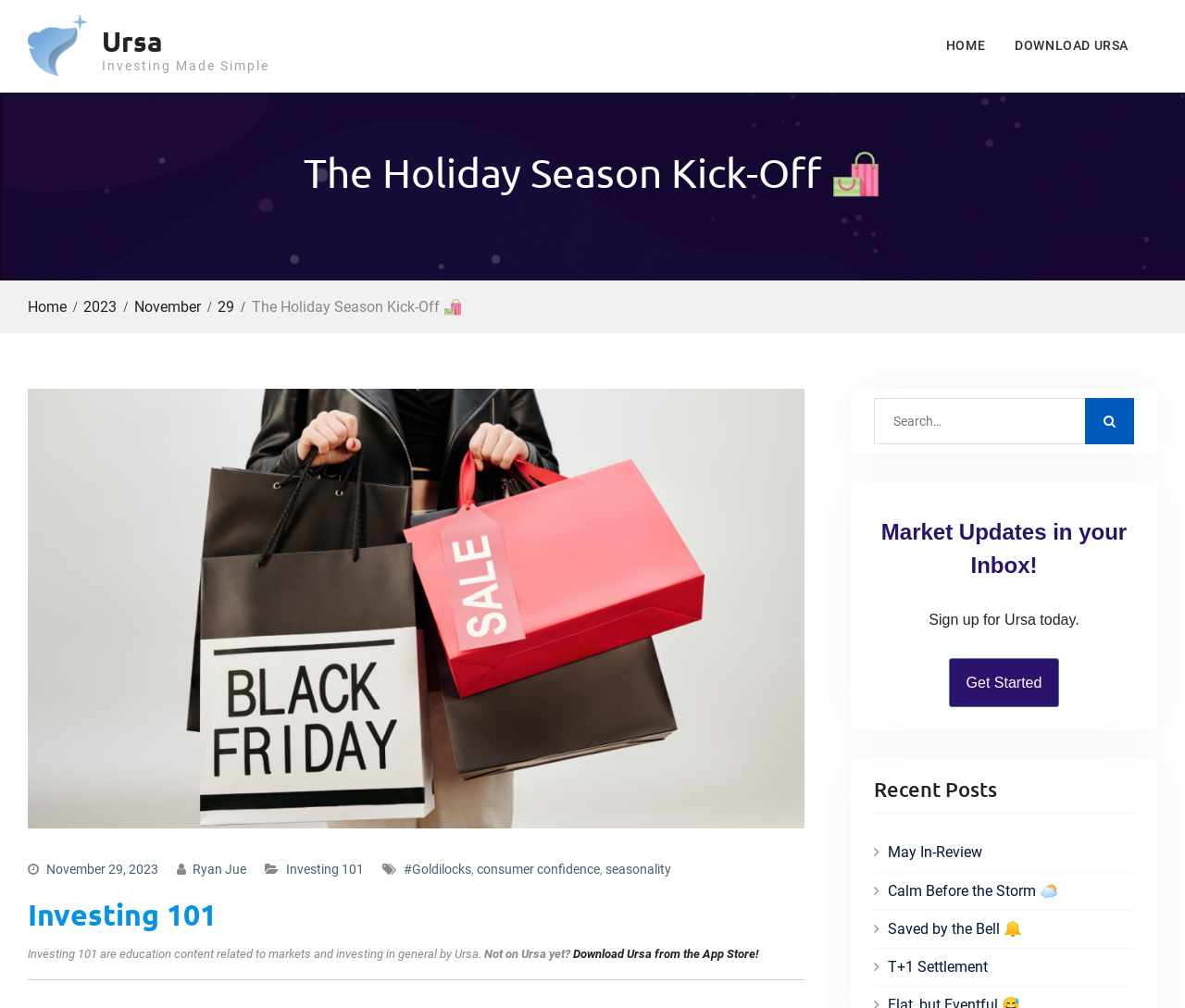What is the name of the website?
Please provide a comprehensive and detailed answer to the question.

The name of the website can be determined by looking at the link elements with the text 'Ursa' and the image element with the description 'Ursa'. This suggests that the website is named Ursa.